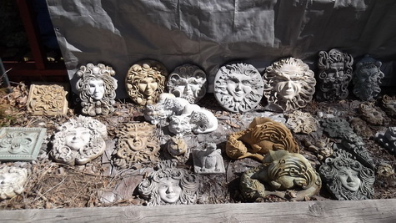Explain what is happening in the image with as much detail as possible.

The image showcases a collection of decorative sculptures arranged on the ground, likely displayed at a craft market or a garden decor shop. Prominent in the foreground are various circular reliefs featuring intricate faces, many resembling lions or mythical figures, crafted from stone or similar materials. The colors range from earthy tones to lighter shades, indicating different weathering and finishes. In addition to the faces, there are small figurines and artistic pieces, some resembling animals, enriching the artistic diversity of this assemblage. The background presents a sunlit scene, suggesting this collection is part of an outdoor exhibit that invites visitors to explore unique artistic treasures.